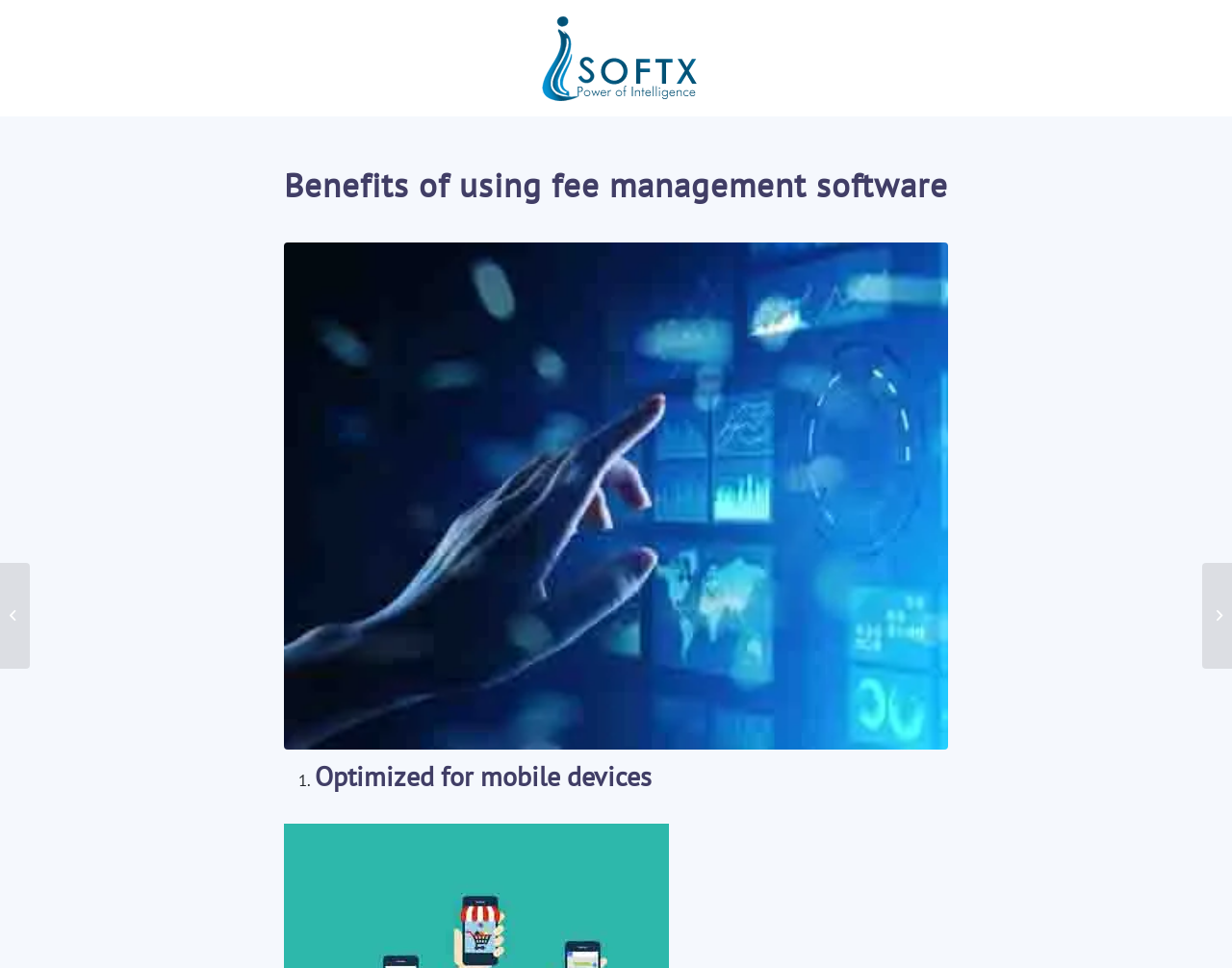Explain in detail what is displayed on the webpage.

The webpage appears to be discussing the benefits of using fee management software, particularly in the context of classroom tuition fee payments. At the top, there is a header with the title "Benefits of using fee management software". Below this header, there is a link to "Best Web Designing Company in Chandigarh, App Development" accompanied by an image, which is positioned towards the top-left of the page.

On the same level as the header, there is a link to "fee management software" accompanied by an image, which is positioned towards the top-right of the page. Below these elements, there is a list with a single item, marked with a "1." label, and a heading that reads "Optimized for mobile devices". This list item is positioned towards the bottom-left of the page.

On the bottom-left of the page, there is a link to "Advantages Your Travel Business can obtain", which is part of a layout table. On the bottom-right of the page, there is another link to "visitor management system in India Benefits of fee management system – Visitor Management System in India...".